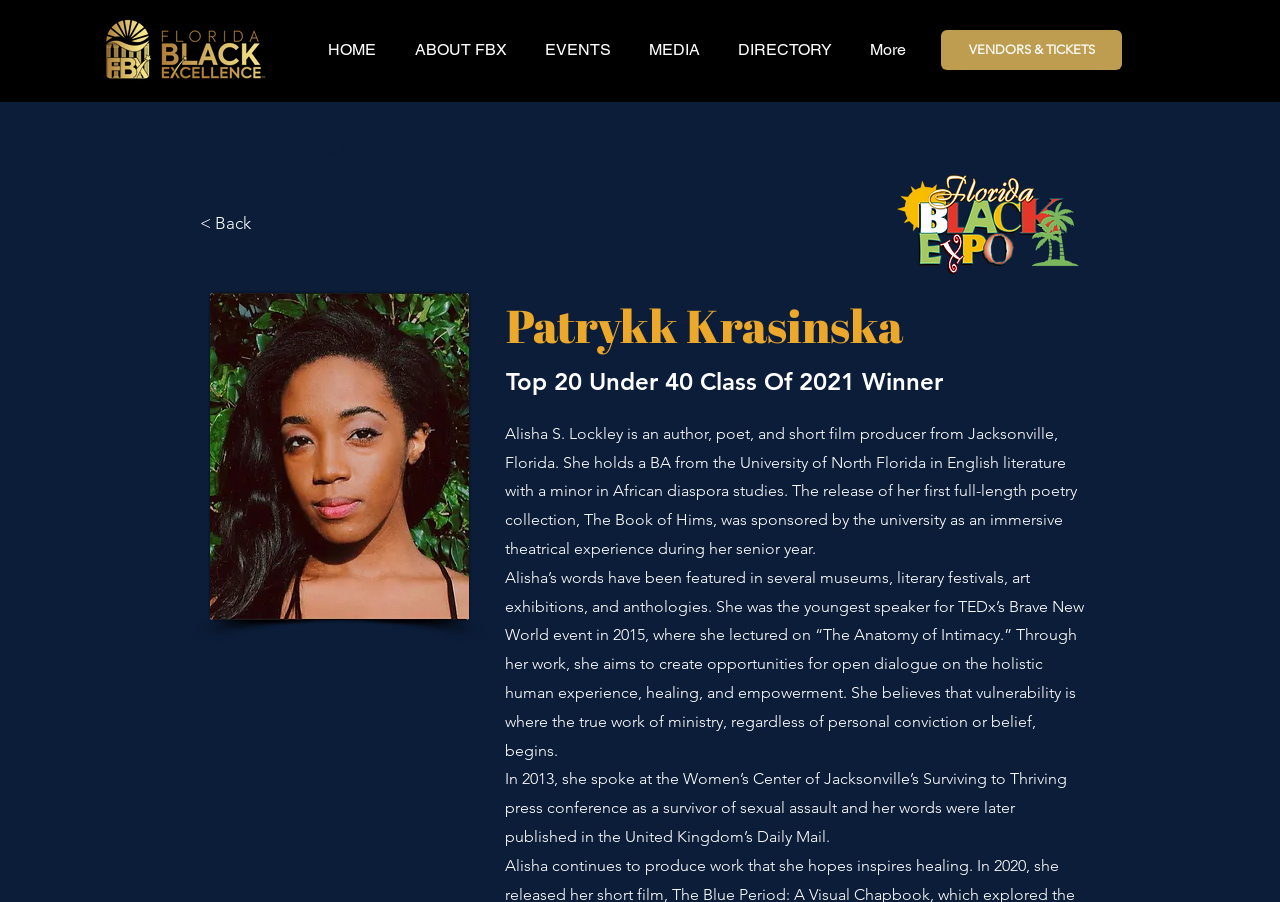Locate the bounding box coordinates of the clickable area to execute the instruction: "Go to the HOME page". Provide the coordinates as four float numbers between 0 and 1, represented as [left, top, right, bottom].

[0.241, 0.028, 0.309, 0.083]